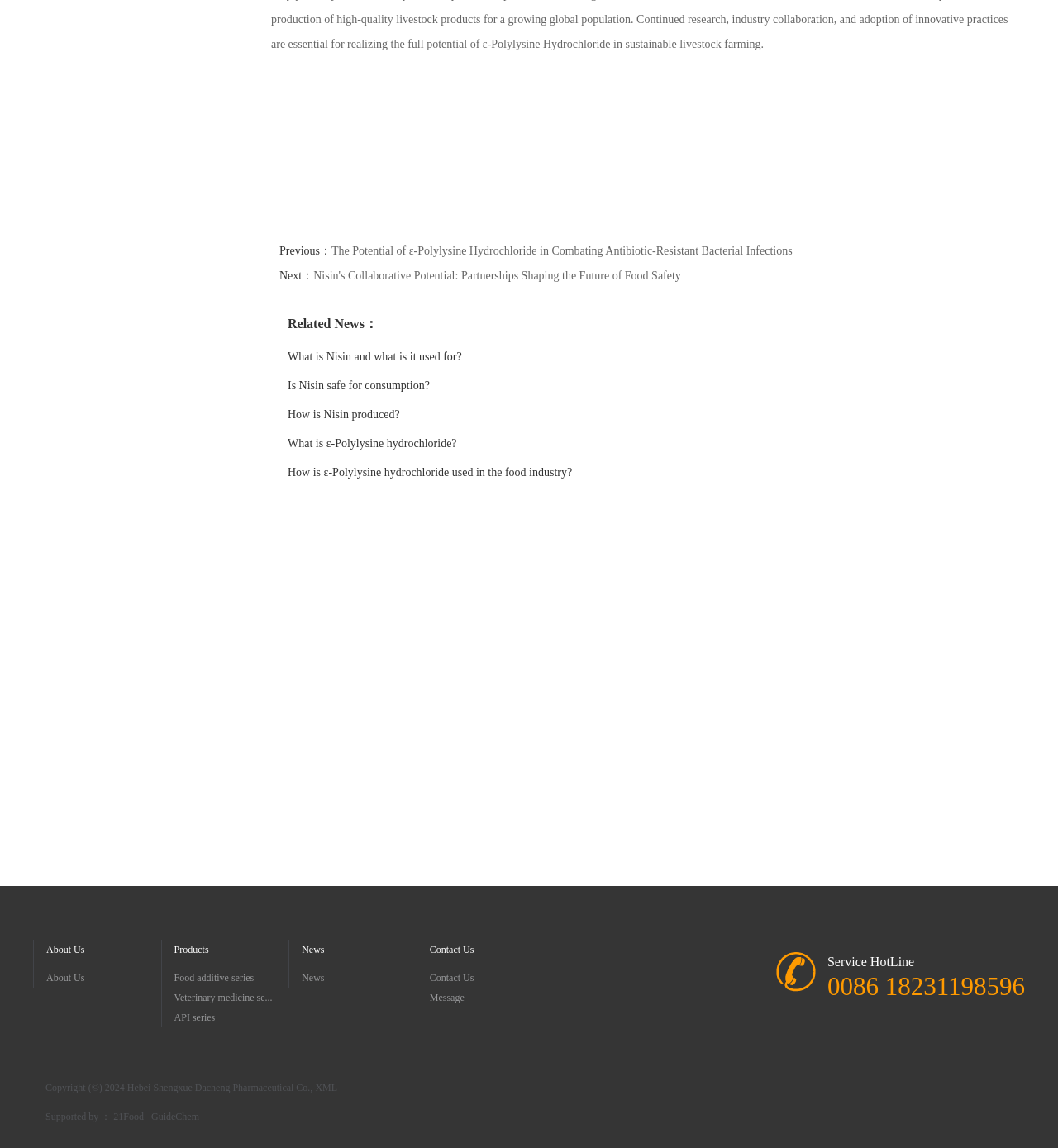Can you find the bounding box coordinates of the area I should click to execute the following instruction: "Learn about ε-Polylysine hydrochloride"?

[0.272, 0.381, 0.432, 0.391]